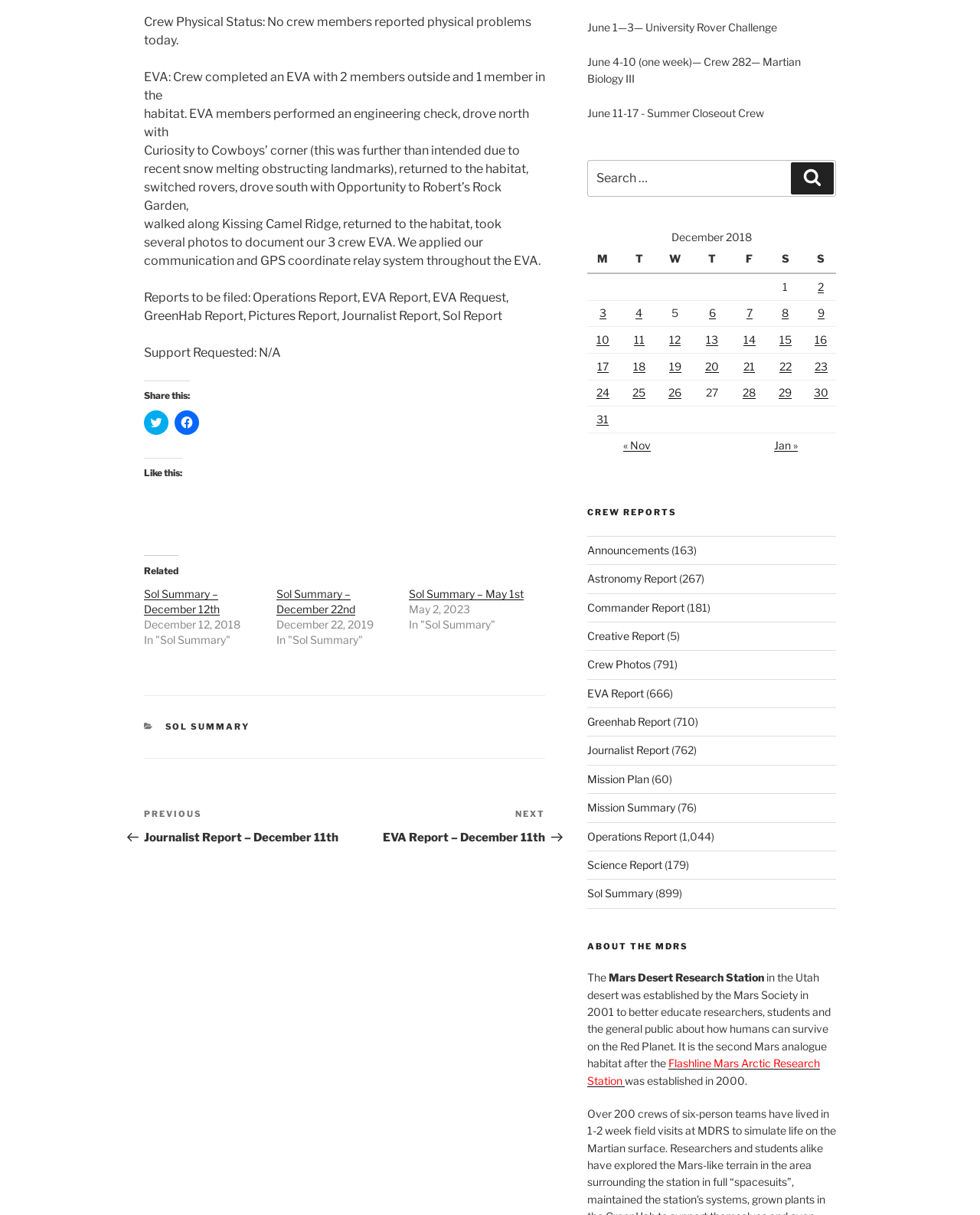What is the date of the Sol Summary mentioned?
Please respond to the question with a detailed and thorough explanation.

The question can be answered by looking at the 'Related' section, which mentions a Sol Summary with a date of December 12, 2018.